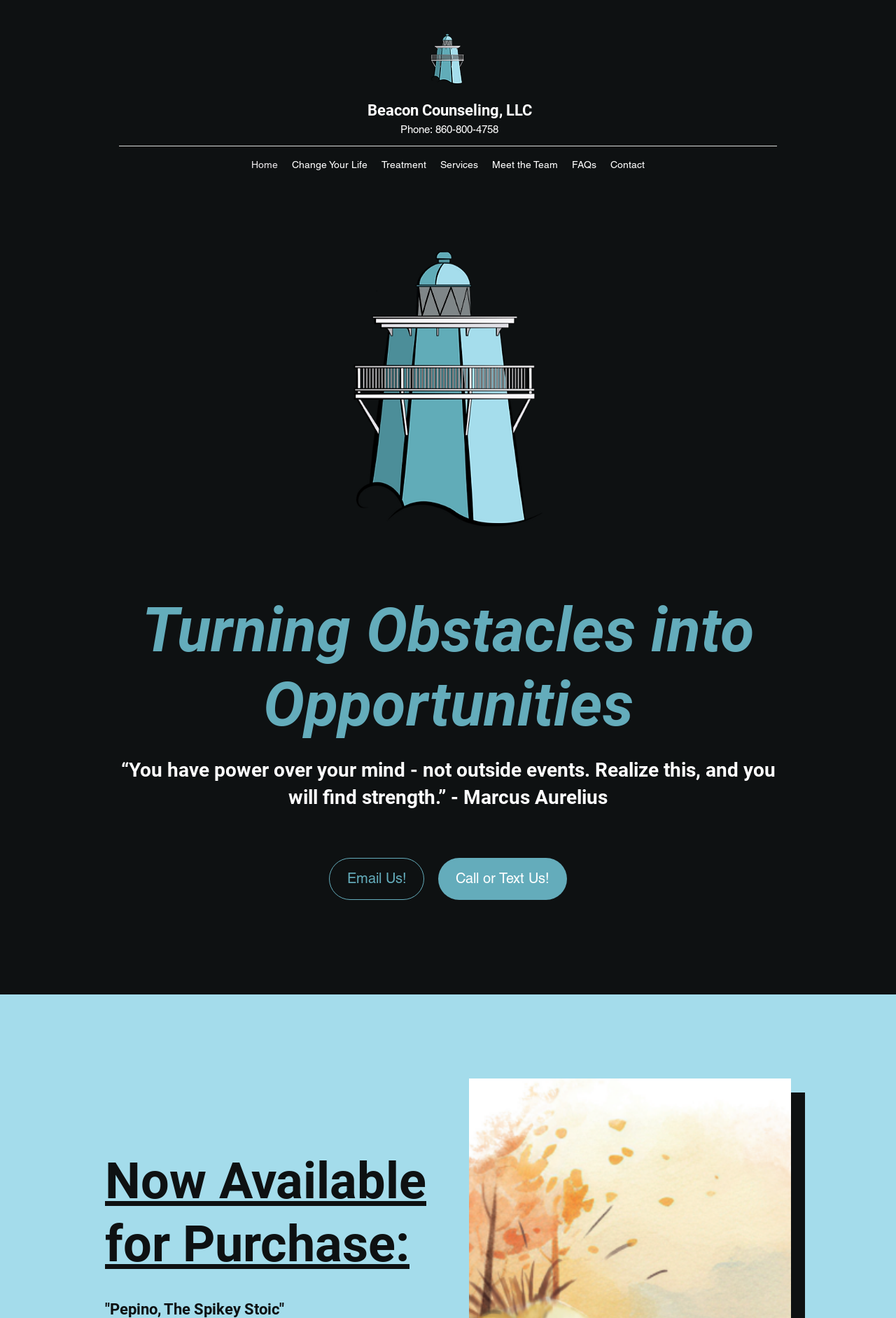Given the element description "Services", identify the bounding box of the corresponding UI element.

[0.484, 0.117, 0.541, 0.133]